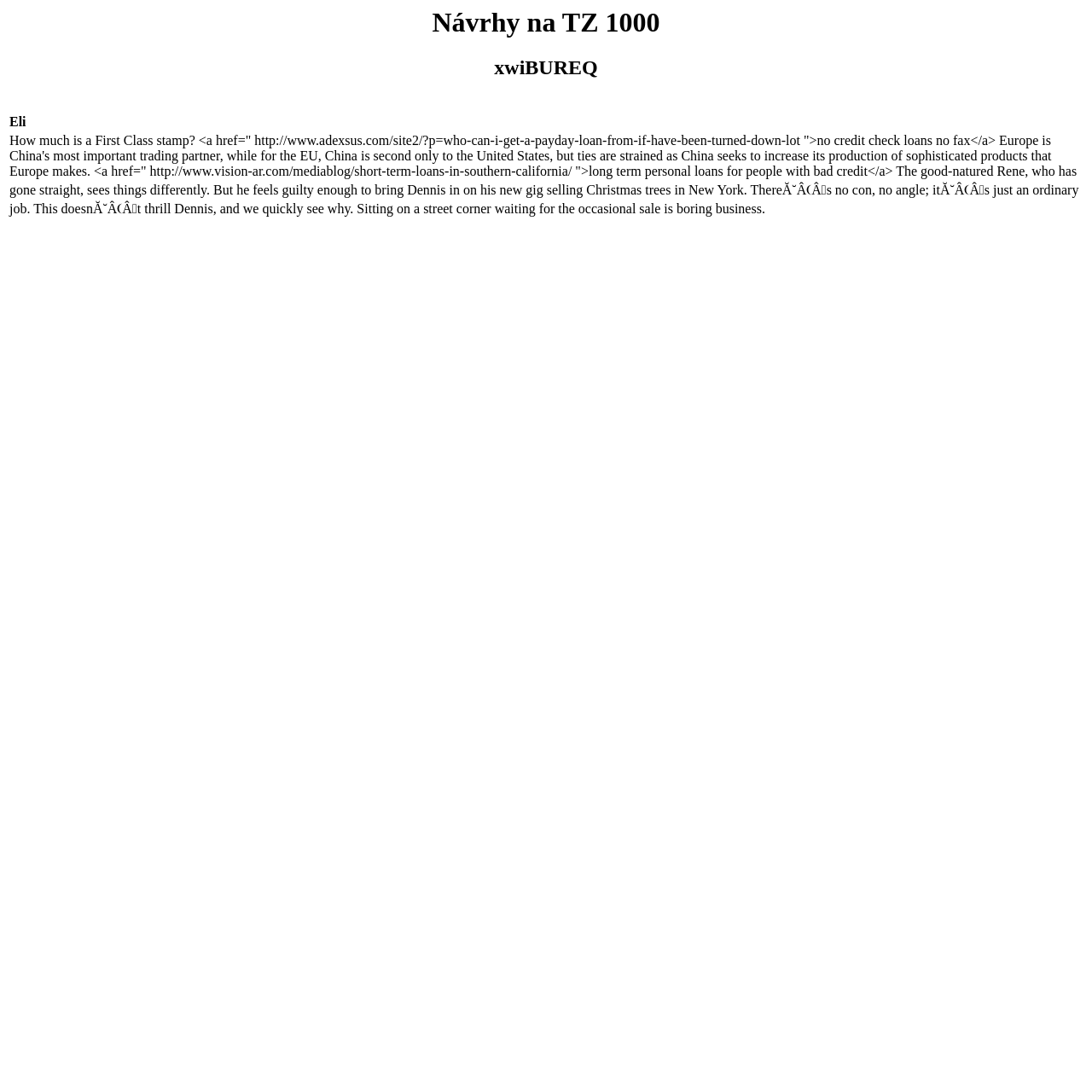Provide your answer to the question using just one word or phrase: What is the content of the second table cell?

Text about loans and Christmas trees